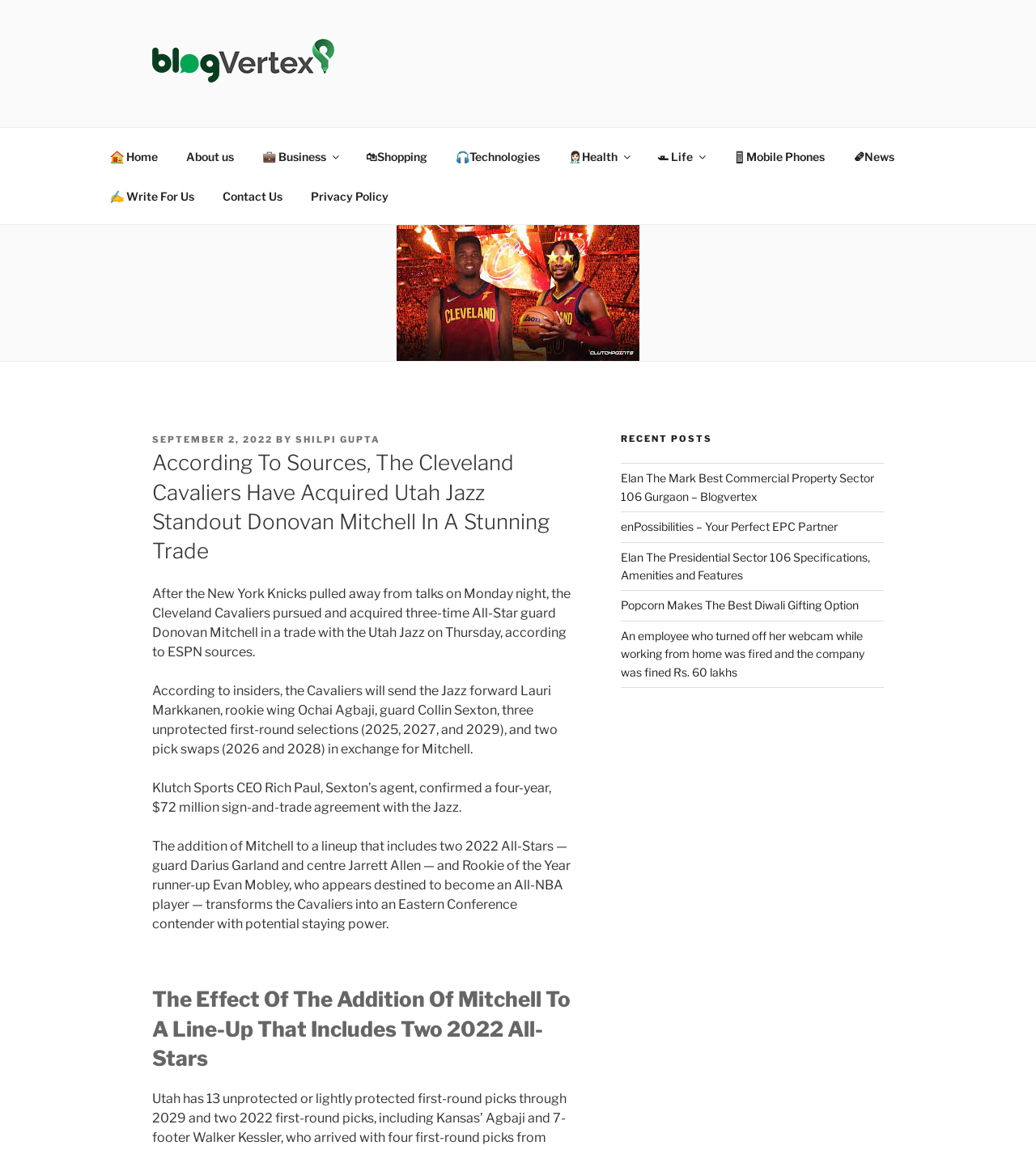Please identify the bounding box coordinates of the region to click in order to complete the given instruction: "Read the news about Donovan Mitchell". The coordinates should be four float numbers between 0 and 1, i.e., [left, top, right, bottom].

[0.147, 0.39, 0.556, 0.492]